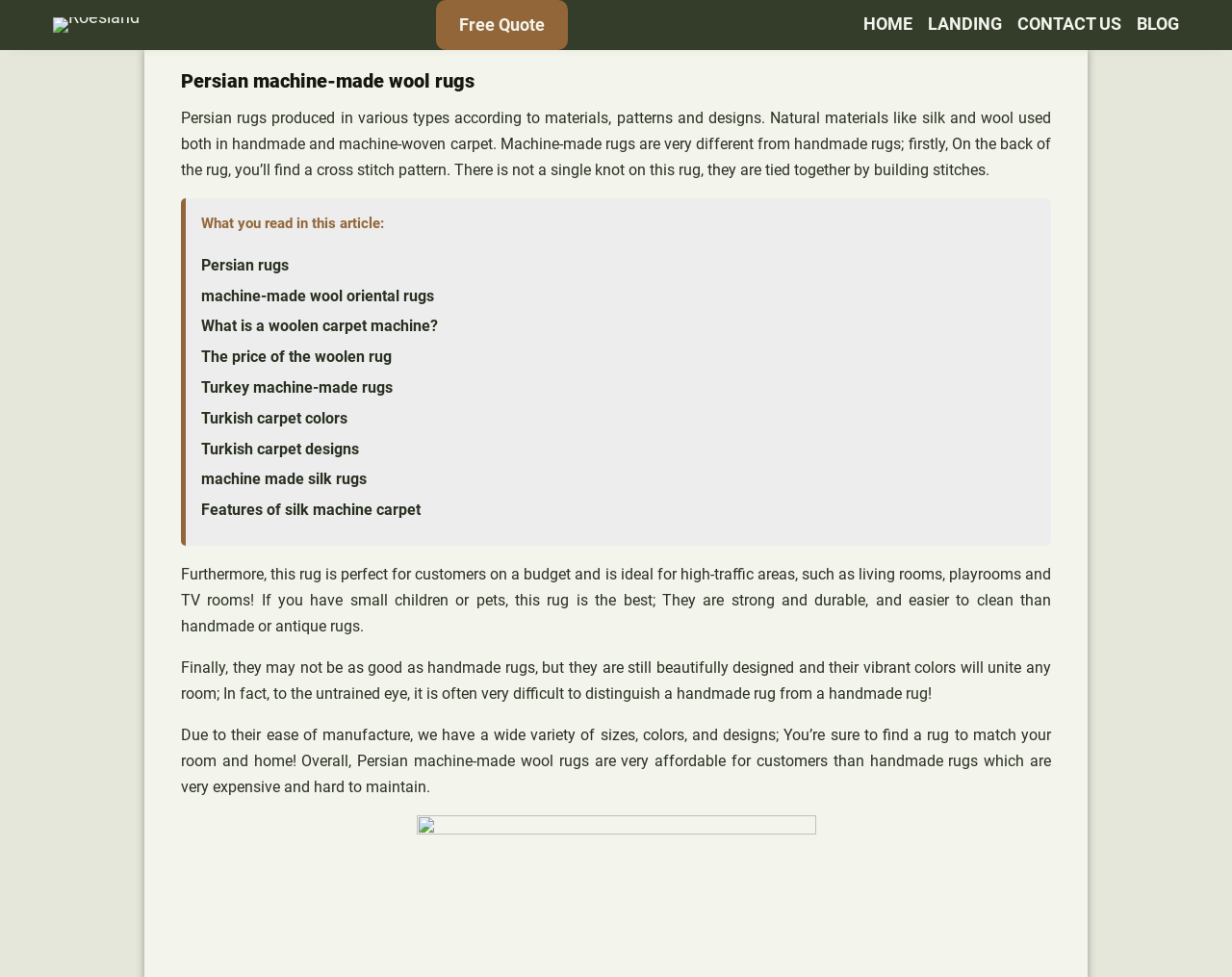Give a full account of the webpage's elements and their arrangement.

The webpage is about Persian machine-made wool rugs, with a focus on their characteristics, benefits, and differences from handmade rugs. At the top left, there is a logo image and a link to "Roesland". On the top right, there is a "Free Quote" link. 

The main content is divided into sections, with a heading "Persian machine-made wool rugs" at the top. Below the heading, there is a paragraph describing the types of Persian rugs, their materials, and designs. 

Following this, there is a section with a subheading "What you read in this article:", which is accompanied by several links to related topics, such as "Persian rugs", "machine-made wool oriental rugs", and "Turkey machine-made rugs". 

The rest of the content is divided into three paragraphs, each describing the benefits and characteristics of machine-made wool rugs, including their affordability, durability, and ease of maintenance. The text also compares them to handmade rugs, highlighting their differences in terms of manufacturing process and price.